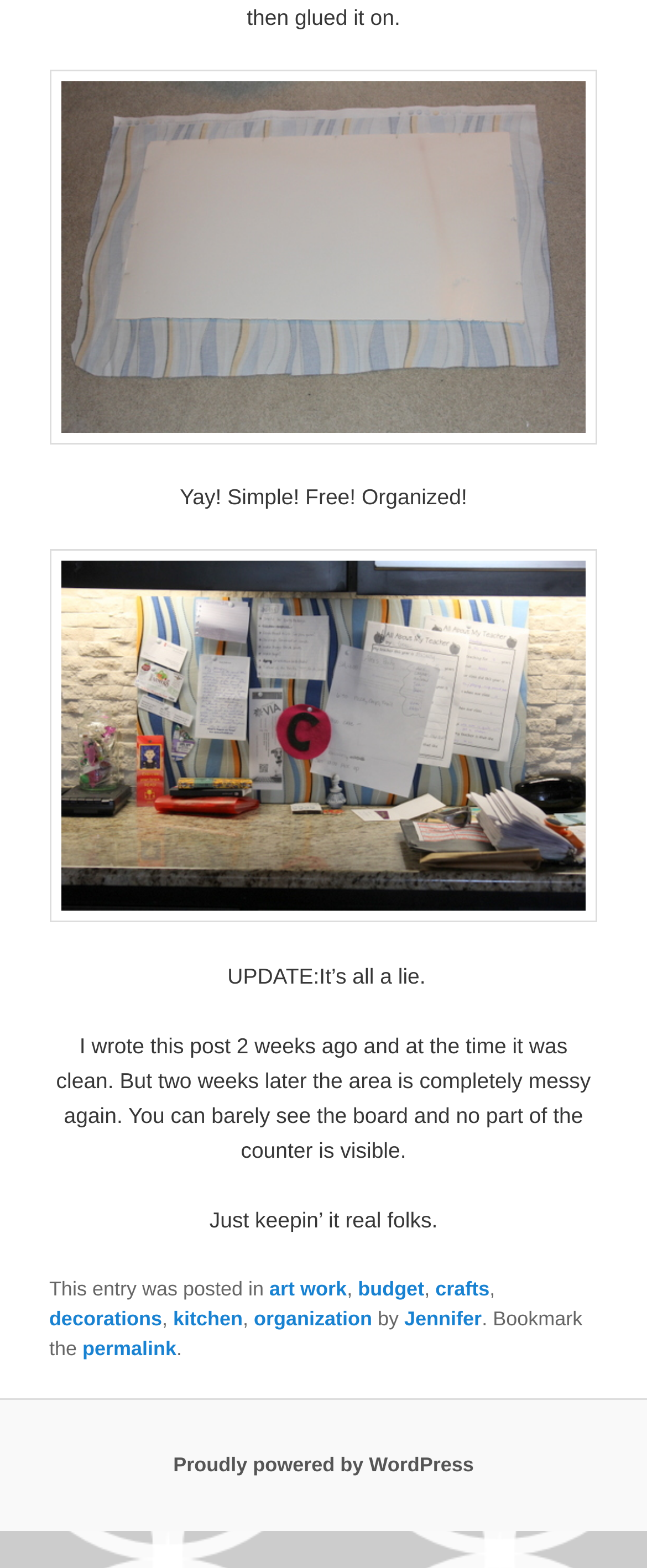Locate and provide the bounding box coordinates for the HTML element that matches this description: "Close Search".

None